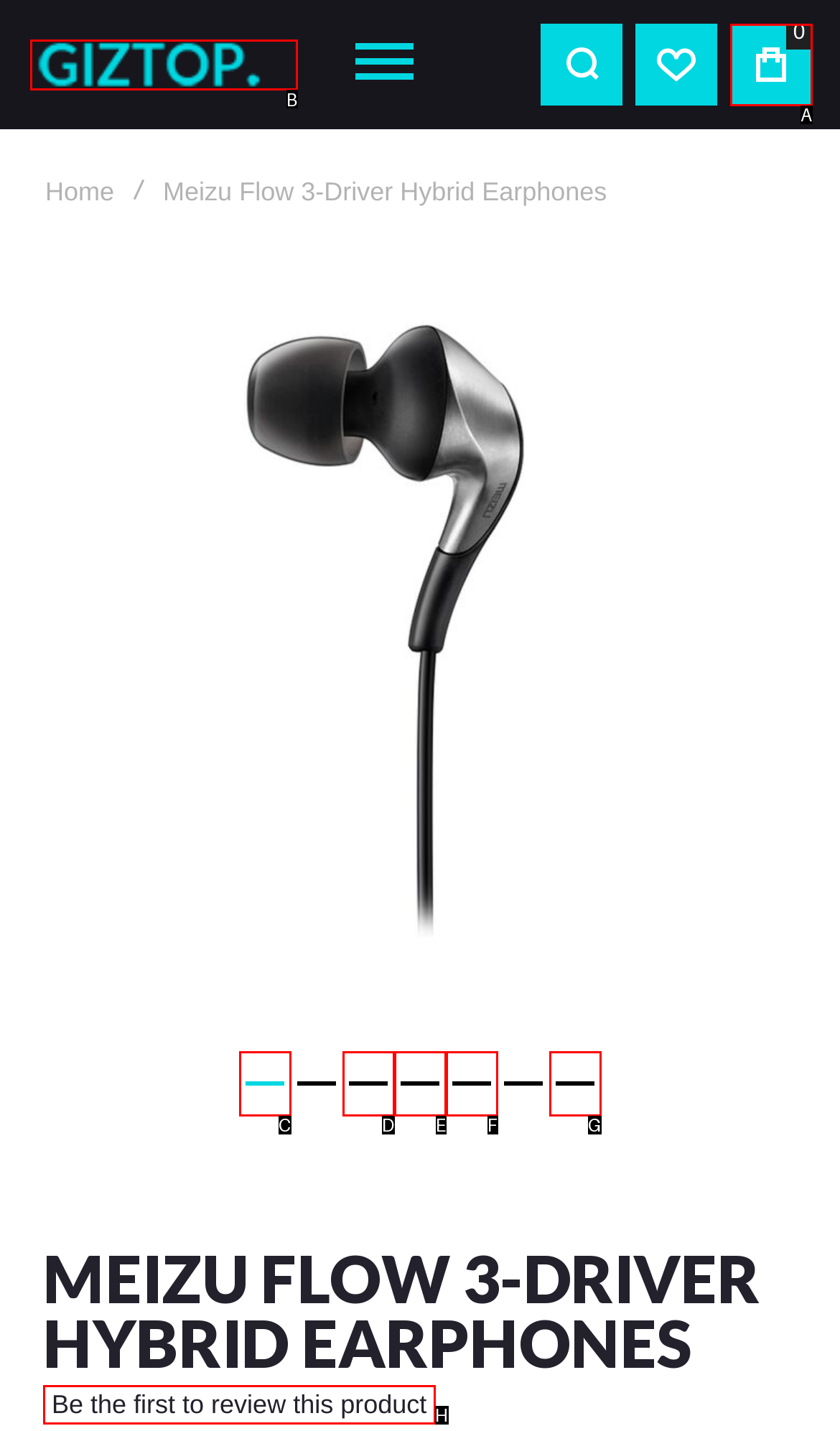Tell me which one HTML element I should click to complete the following task: Click the store logo Answer with the option's letter from the given choices directly.

B